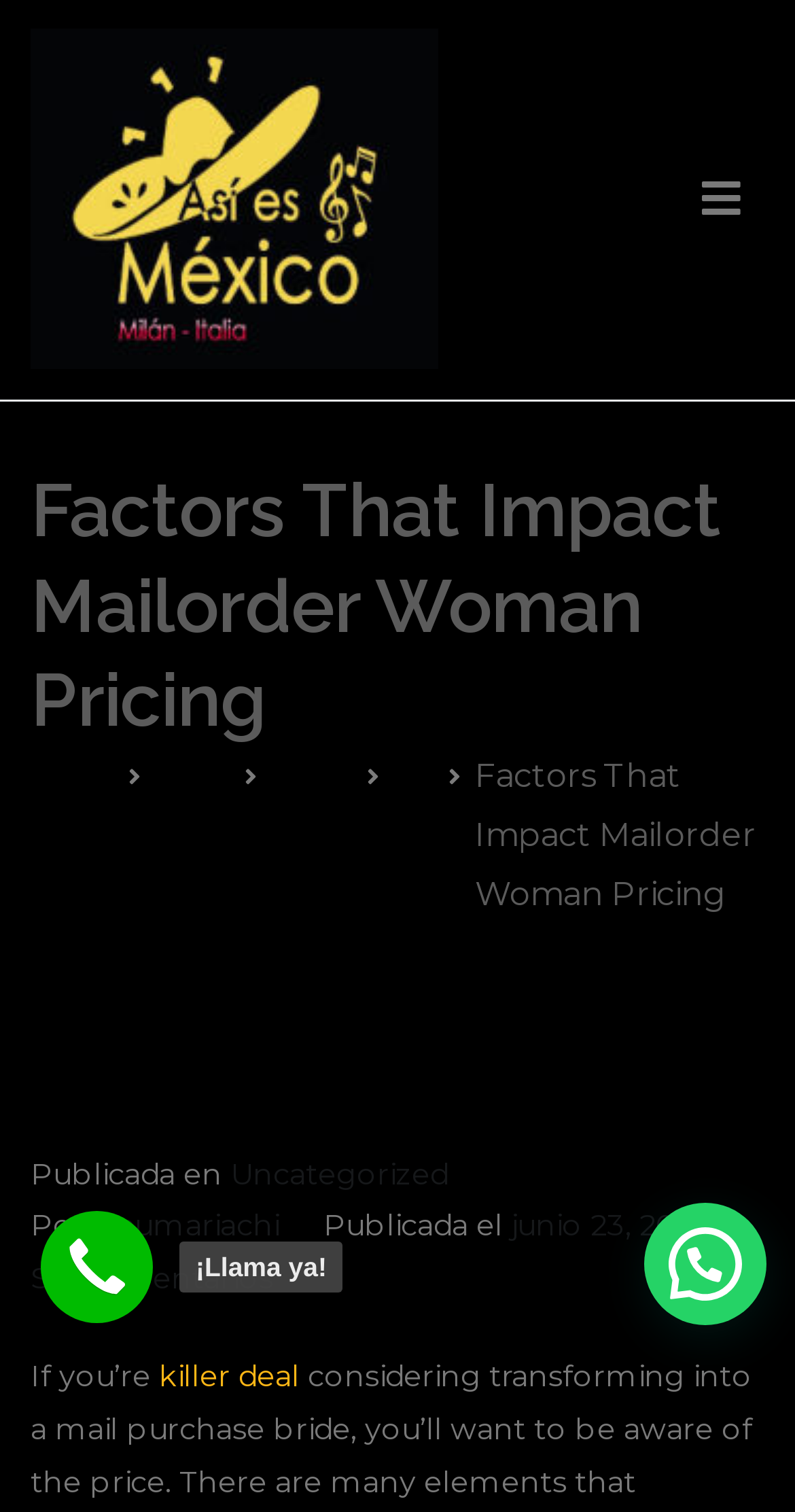Bounding box coordinates are specified in the format (top-left x, top-left y, bottom-right x, bottom-right y). All values are floating point numbers bounded between 0 and 1. Please provide the bounding box coordinate of the region this sentence describes: ¡Llama ya!

[0.051, 0.801, 0.192, 0.875]